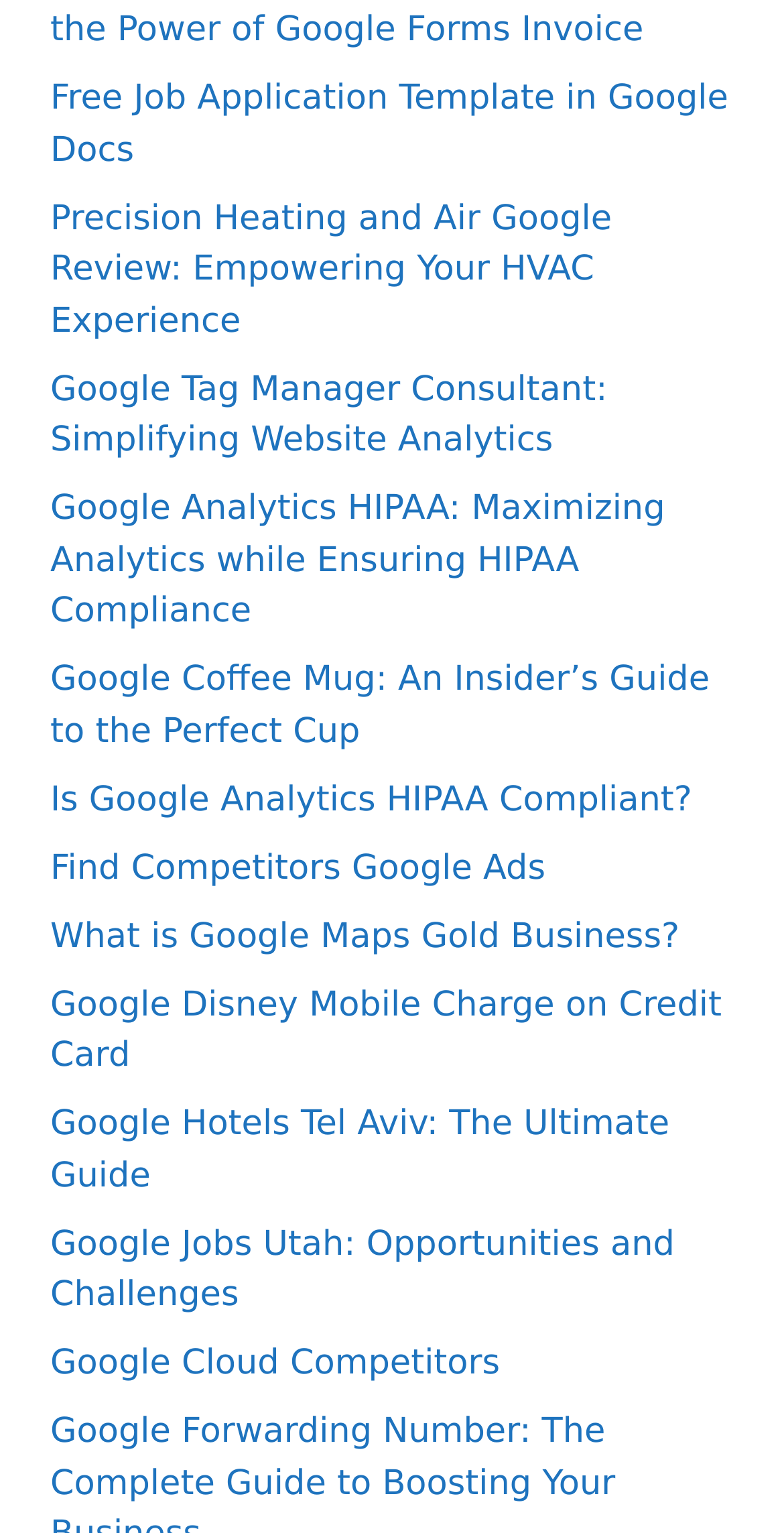Please locate the bounding box coordinates of the element that needs to be clicked to achieve the following instruction: "Visit Facebook". The coordinates should be four float numbers between 0 and 1, i.e., [left, top, right, bottom].

None